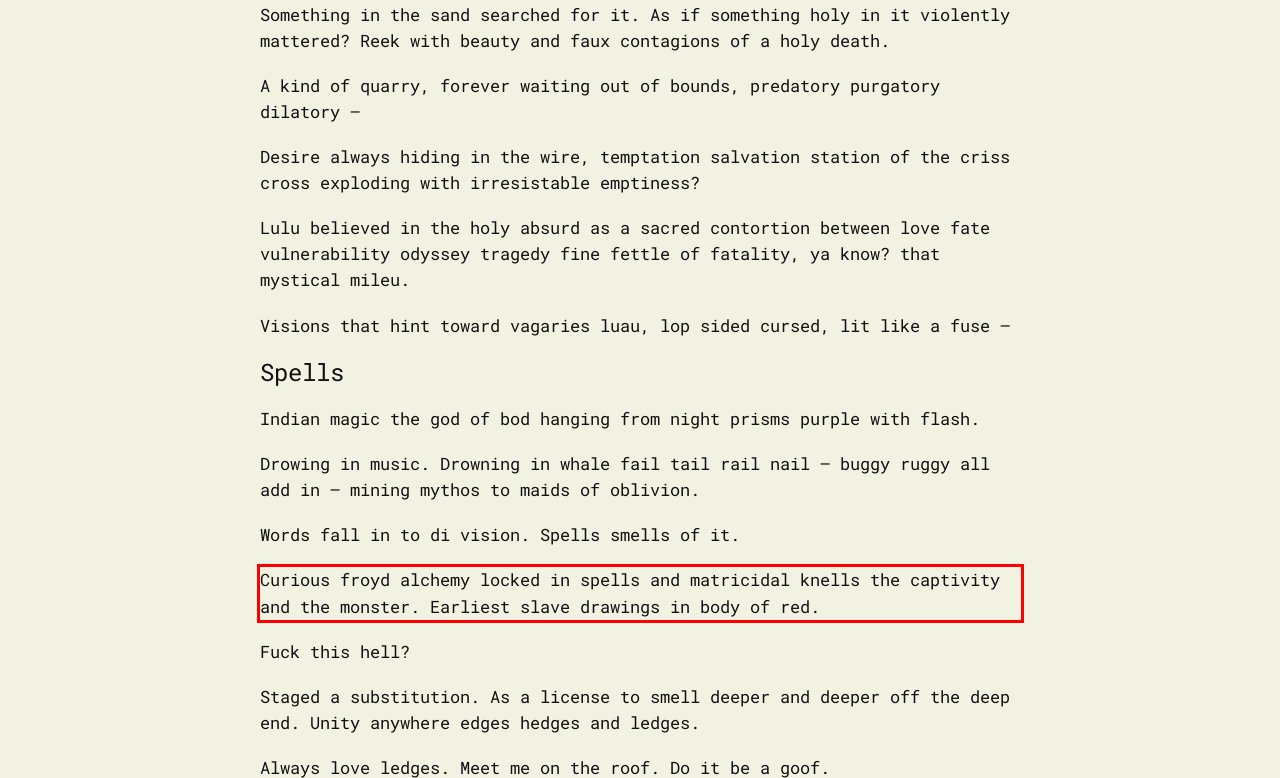You have a screenshot with a red rectangle around a UI element. Recognize and extract the text within this red bounding box using OCR.

Curious froyd alchemy locked in spells and matricidal knells the captivity and the monster. Earliest slave drawings in body of red.